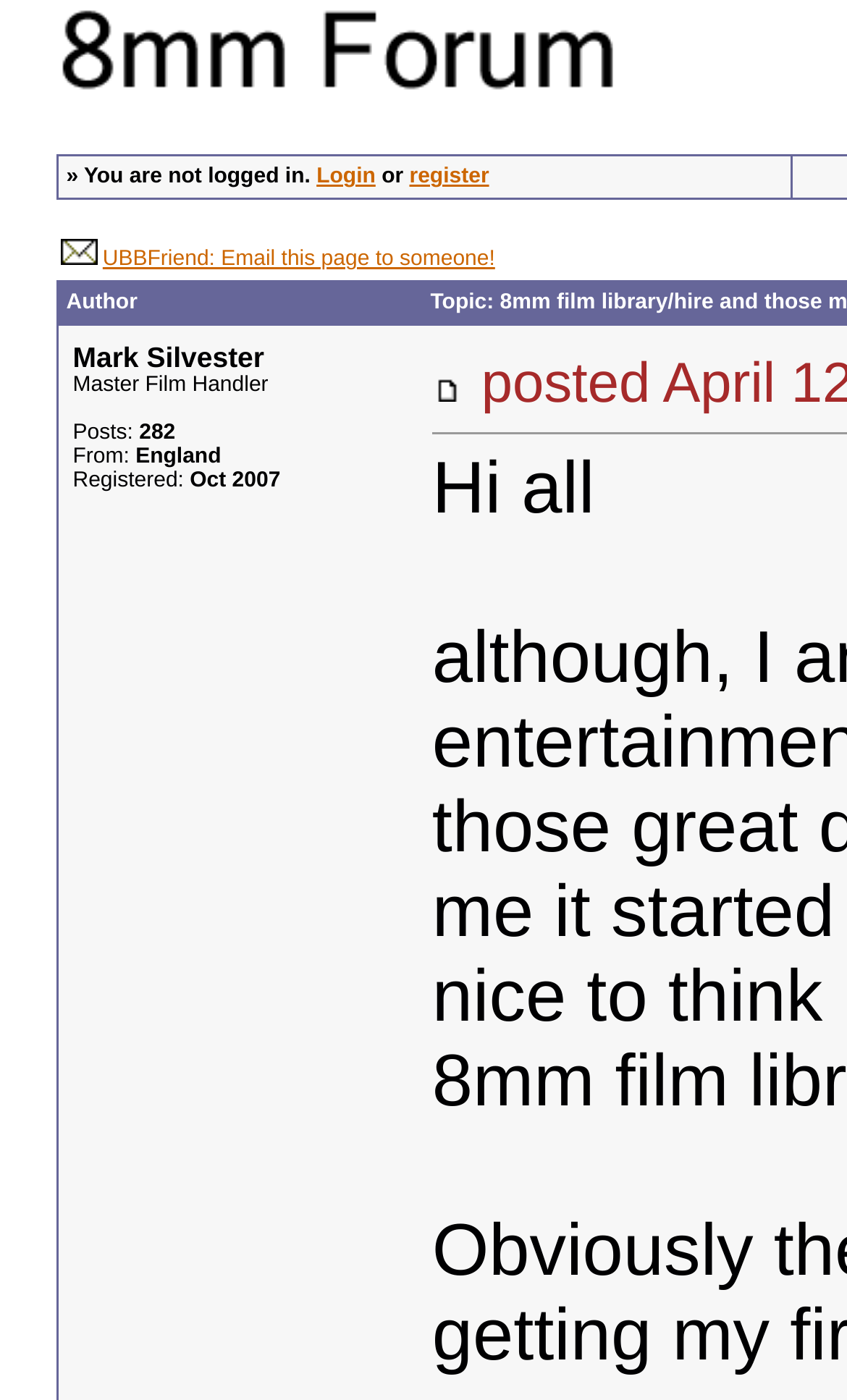What is the name of the forum?
Answer the question with a thorough and detailed explanation.

The name of the forum can be determined by looking at the top-left corner of the webpage, where there is a link with the text '8mm Forum'.